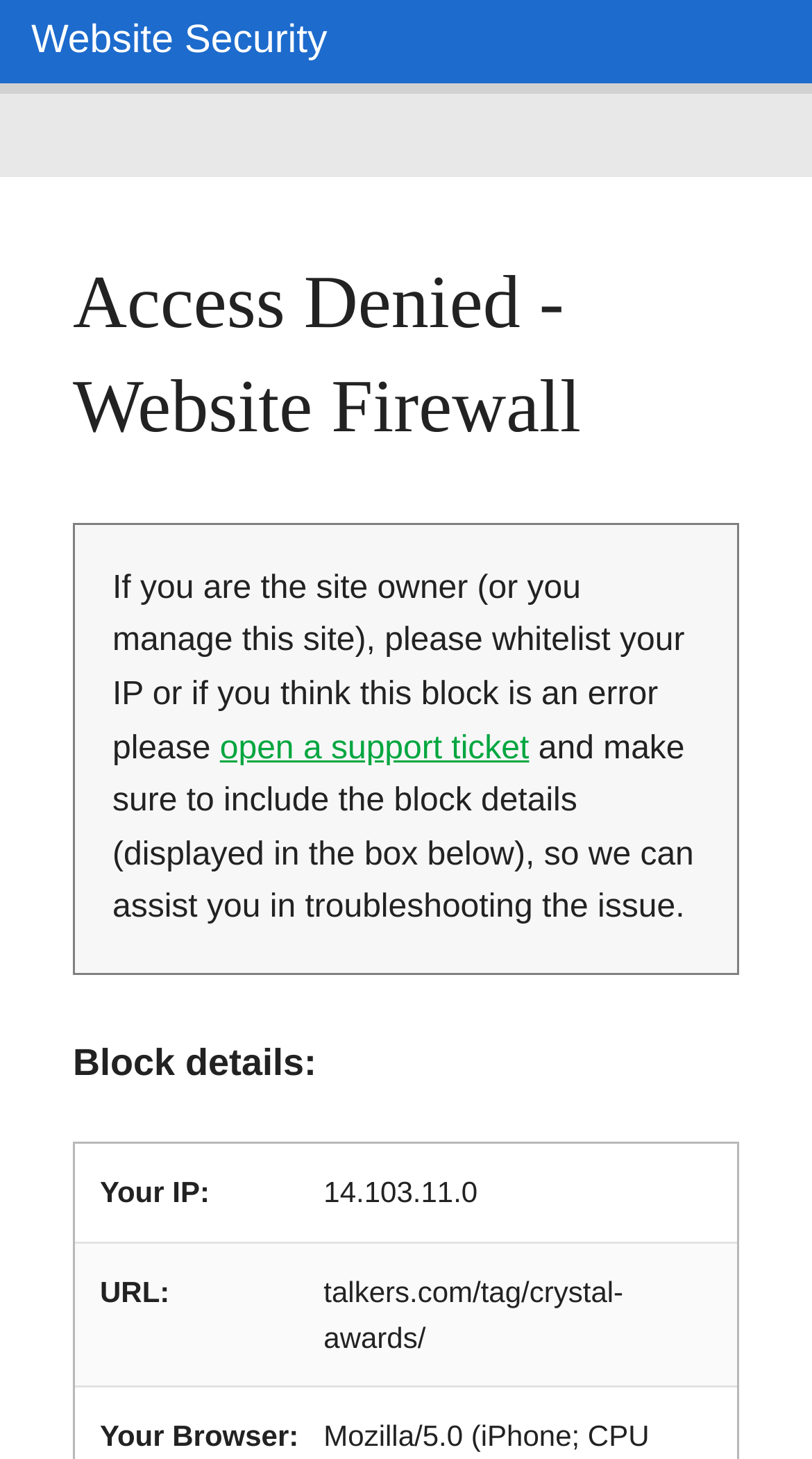What information should be included in the support ticket? Observe the screenshot and provide a one-word or short phrase answer.

Block details